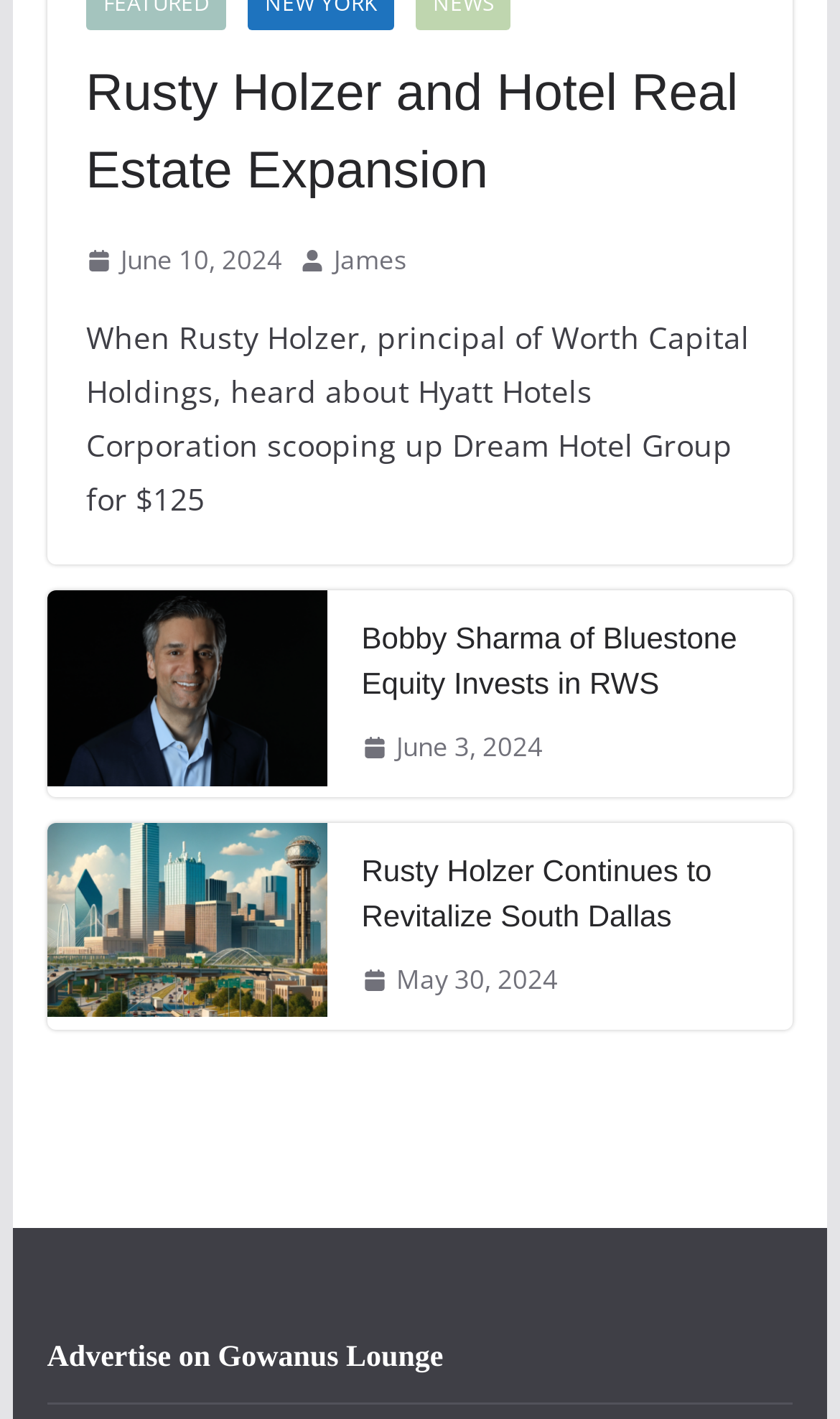Identify and provide the bounding box for the element described by: "Advertise on Gowanus Lounge".

[0.056, 0.945, 0.528, 0.968]